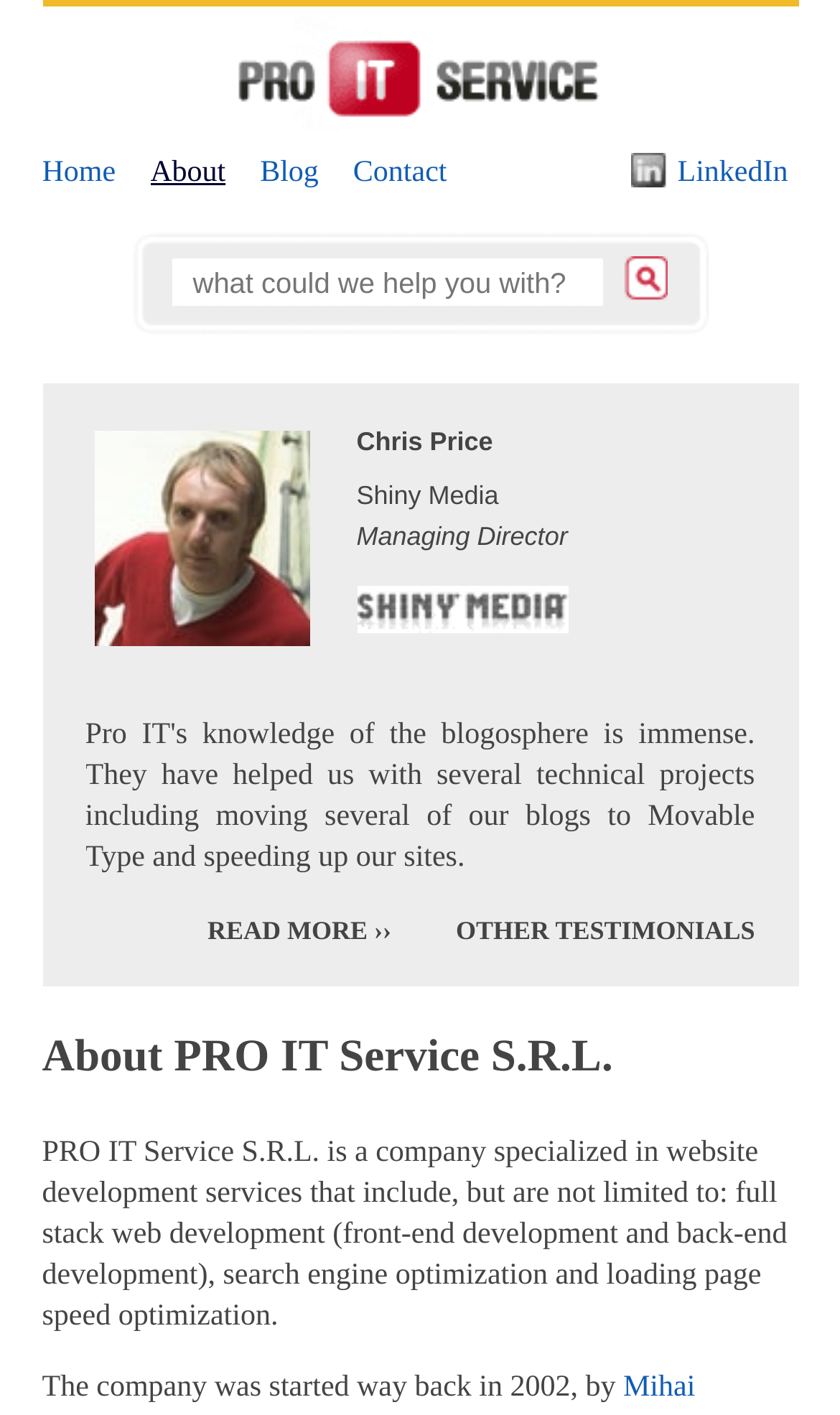Create an elaborate caption that covers all aspects of the webpage.

The webpage is about PRO IT Service S.R.L., a company that provides web development services. At the top, there is a navigation menu with five links: "Home", "About", "Blog", "Contact", and a LinkedIn link. Below the navigation menu, there is a search bar with a placeholder text "what could we help you with?" and a button next to it.

On the left side, there is a section with a heading "About PRO IT Service S.R.L." followed by a brief description of the company's services, including full stack web development, search engine optimization, and loading page speed optimization. Below this section, there is a paragraph of text that mentions the company's founding year, 2002.

On the right side, there are two profiles: Chris Price and Shiny Media. Each profile has an image, a name, and a title. Chris Price is not given a title, while Shiny Media is identified as the Managing Director. Both profiles have a link to their respective pages.

At the bottom of the page, there is a section with a "READ MORE" link and an arrow symbol "››" next to it. On the right side of this section, there is a link to "OTHER TESTIMONIALS".